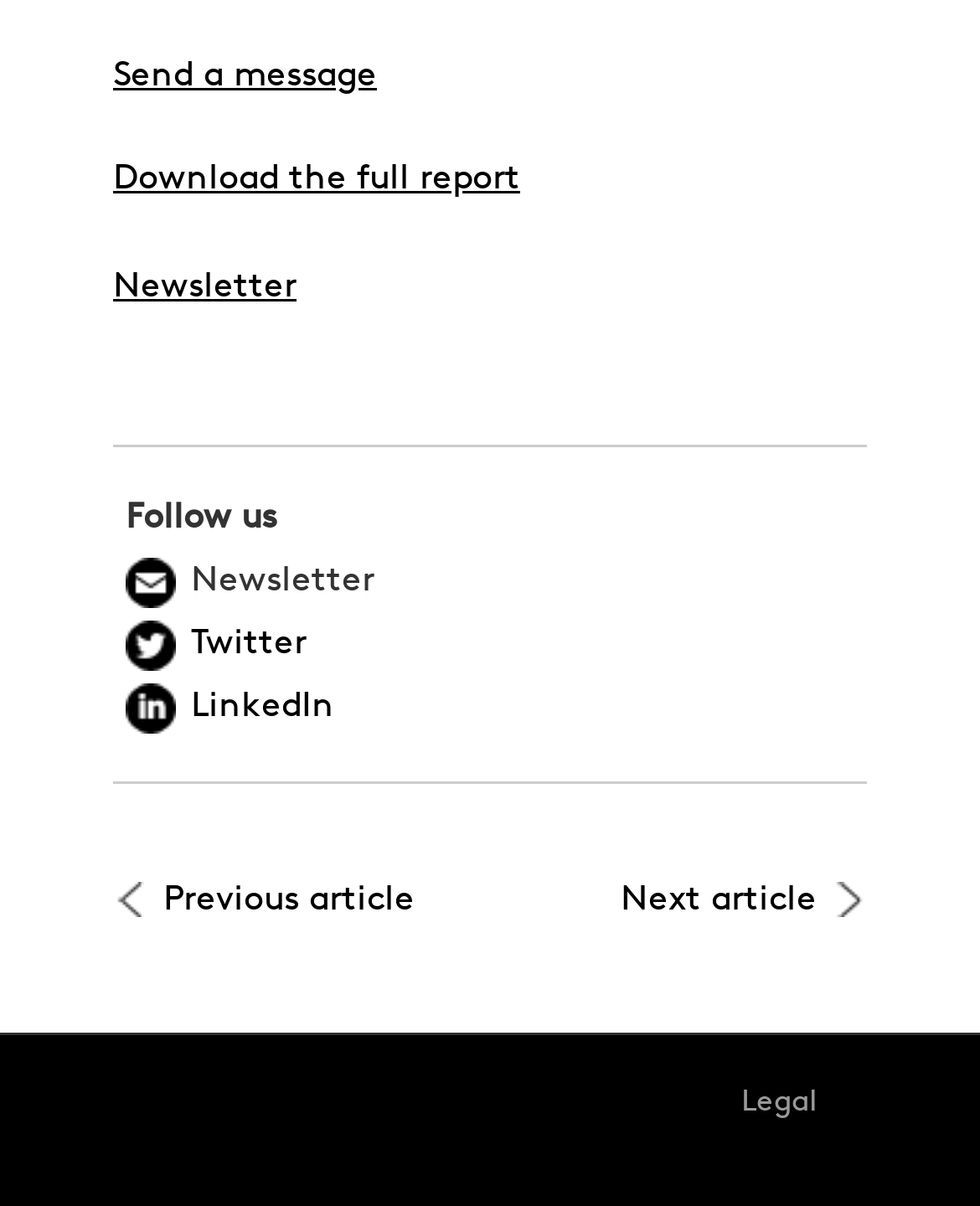How many article navigation links are there?
Please respond to the question with a detailed and informative answer.

I looked at the links 'Previous article' and 'Next article' and found that there are two article navigation links.